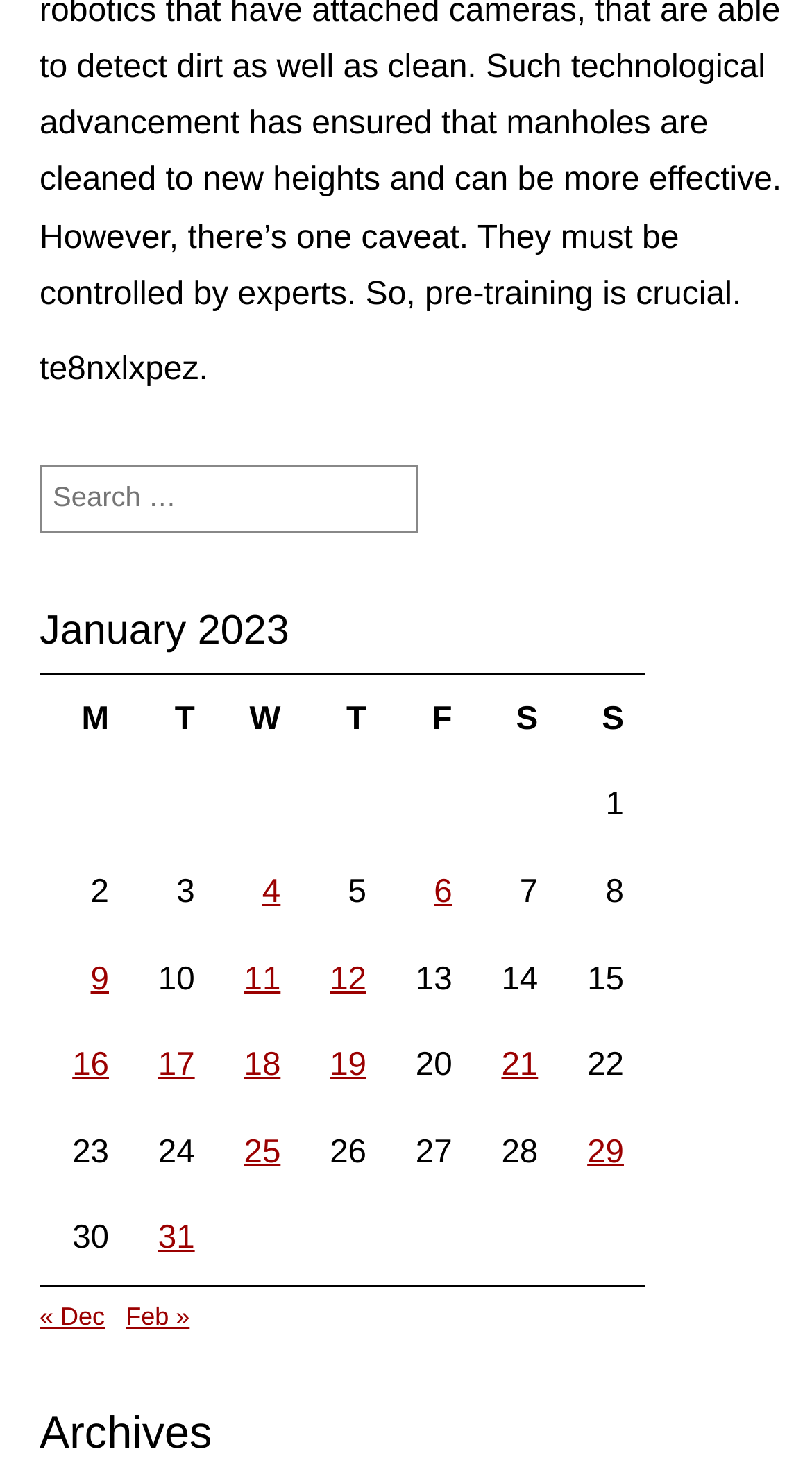Please determine the bounding box coordinates, formatted as (top-left x, top-left y, bottom-right x, bottom-right y), with all values as floating point numbers between 0 and 1. Identify the bounding box of the region described as: 4

[0.323, 0.591, 0.346, 0.615]